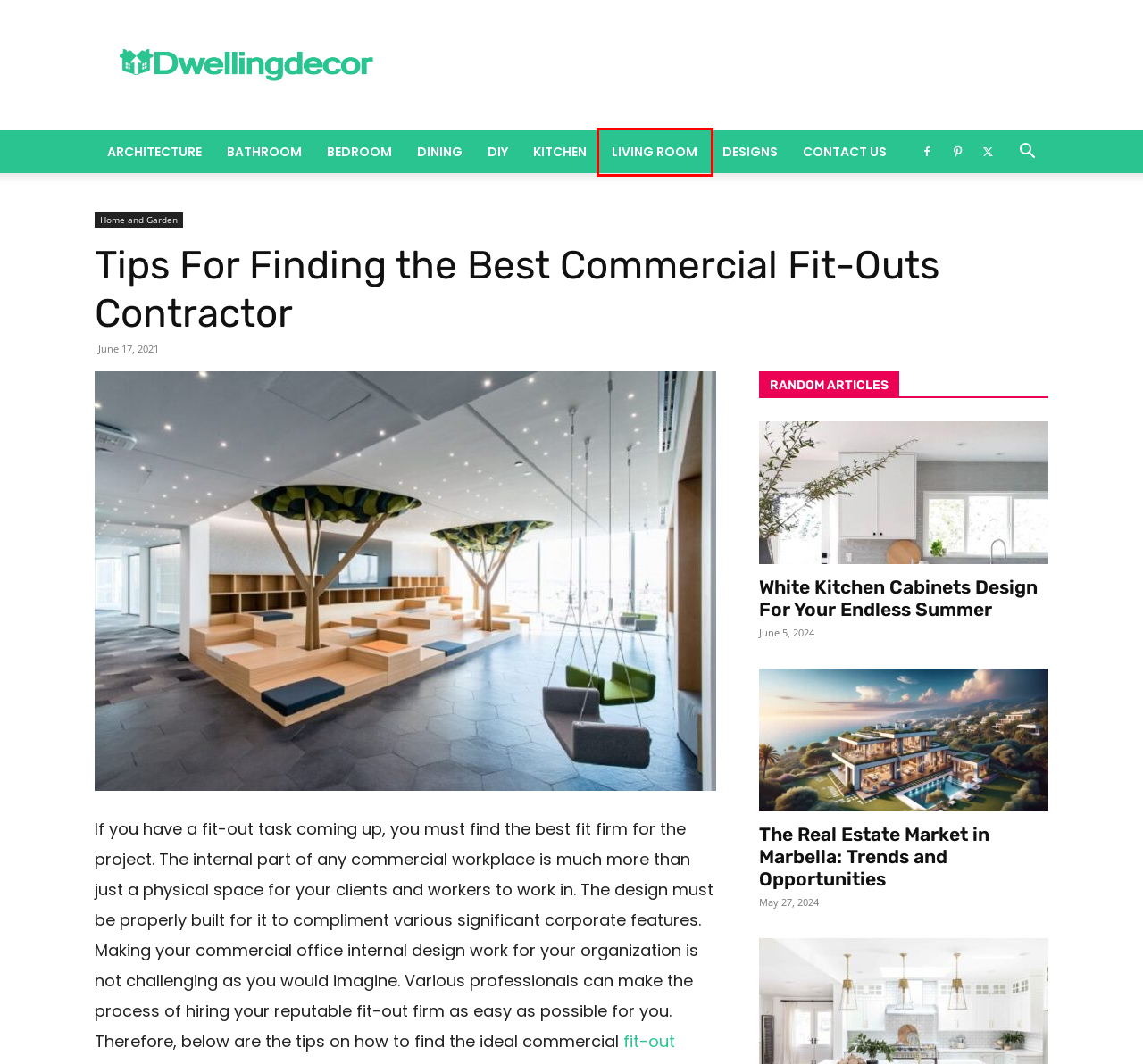Observe the provided screenshot of a webpage that has a red rectangle bounding box. Determine the webpage description that best matches the new webpage after clicking the element inside the red bounding box. Here are the candidates:
A. Contact Us
B. Dining Rooms Archives ·
C. Kitchens Archives ·
D. White Kitchen Cabinets Design For Your Endless Summer ·
E. Designs Archives ·
F. DIY Archives ·
G. Living Rooms Archives ·
H. The Real Estate Market in Marbella: Trends and Opportunities ·

G